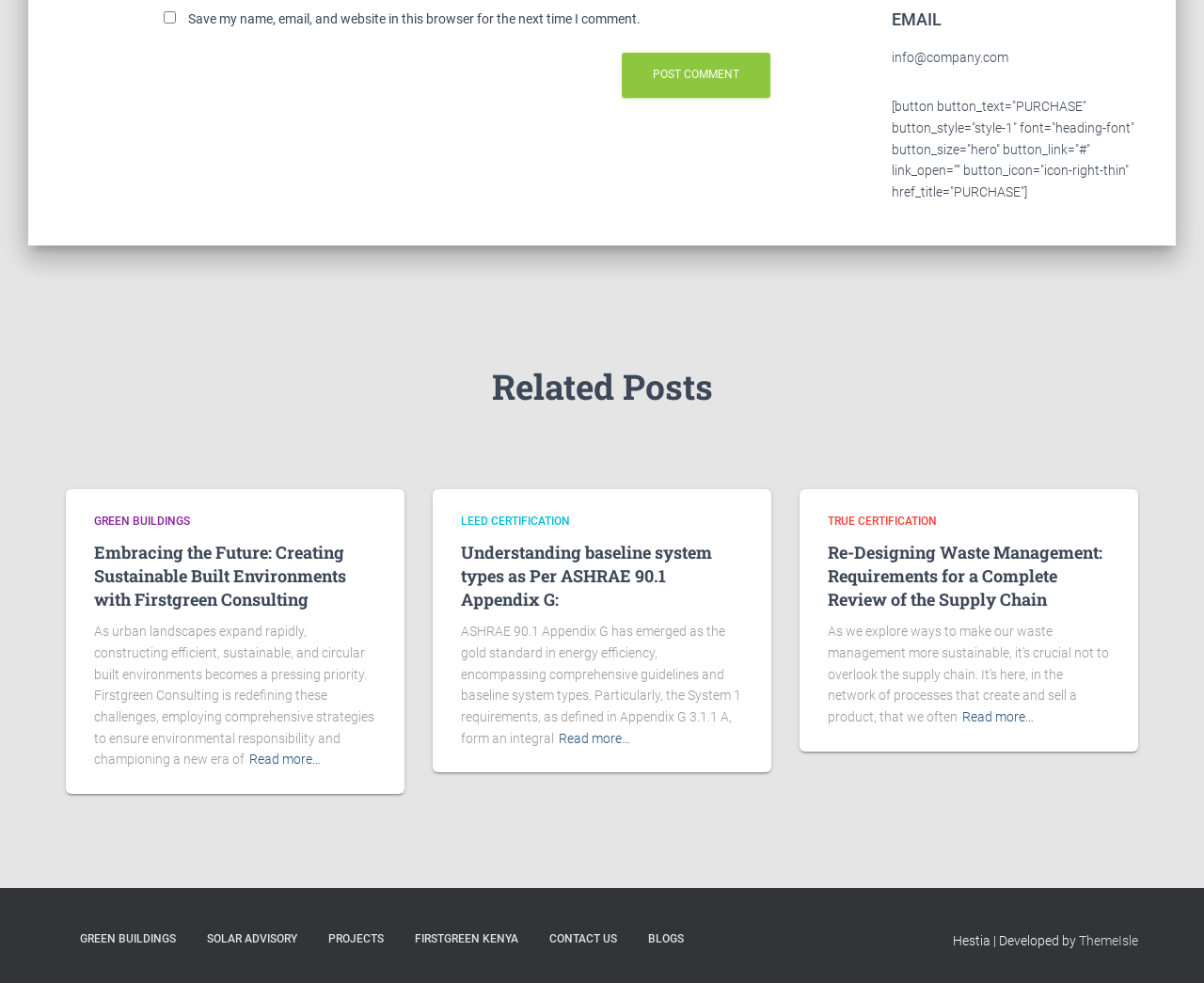Provide the bounding box coordinates of the section that needs to be clicked to accomplish the following instruction: "Click the 'Facebook' social media link."

None